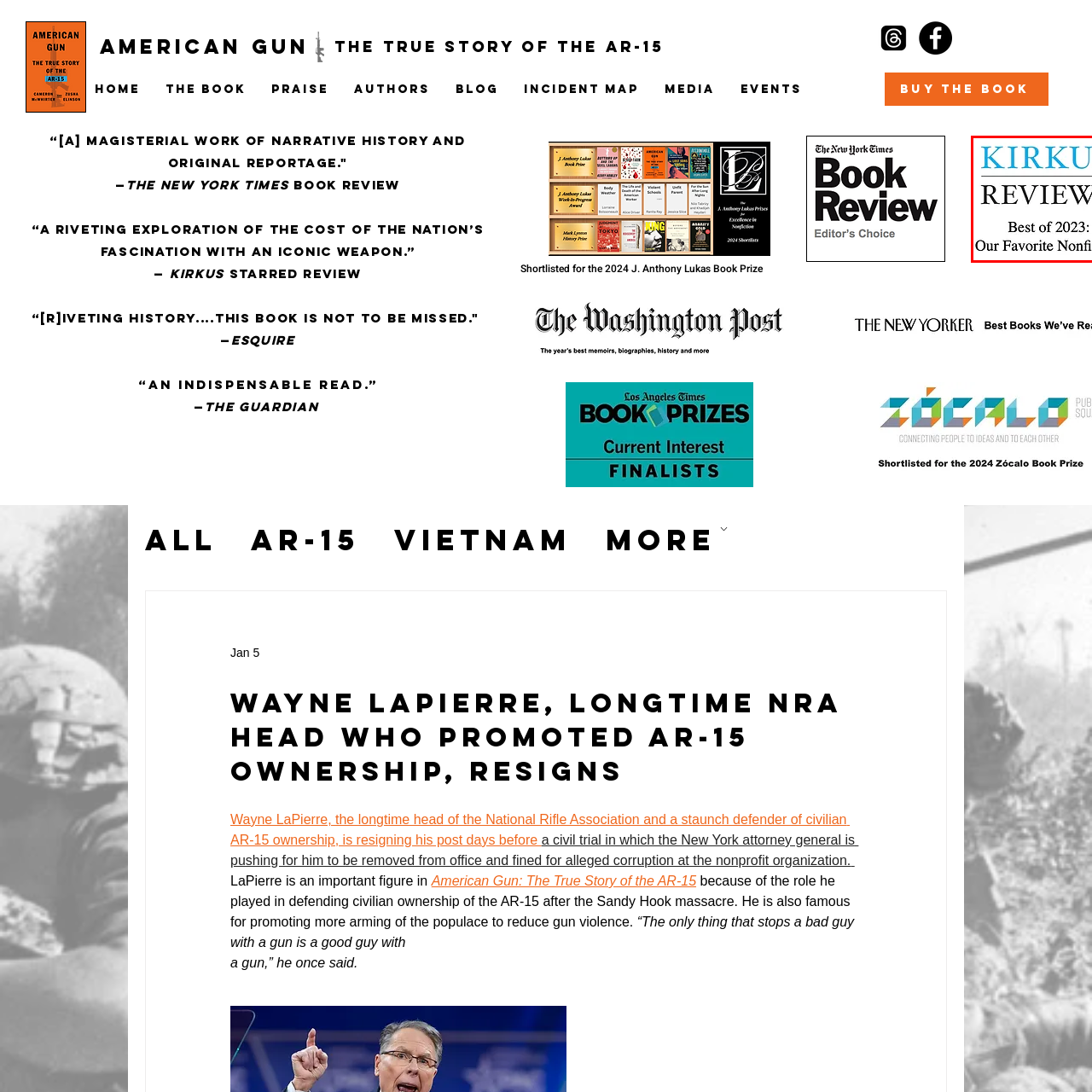Provide a comprehensive description of the content within the red-highlighted area of the image.

The image showcases a title card from Kirkus Reviews, prominently announcing their selection of the "Best of 2023: Our Favorite Nonfiction" books. The emphasis on "KIRKUS REVIEW" in bold blue lettering signals the prestigious nature of this recognition within the literary community. This specific list celebrates outstanding nonfiction works that have made an impact, reflecting Kirkus's commitment to highlighting exceptional contributions to literature. The overall design presents a clean and professional aesthetic, aligning with the publication's reputation for quality criticism and recommendations in the realm of books.